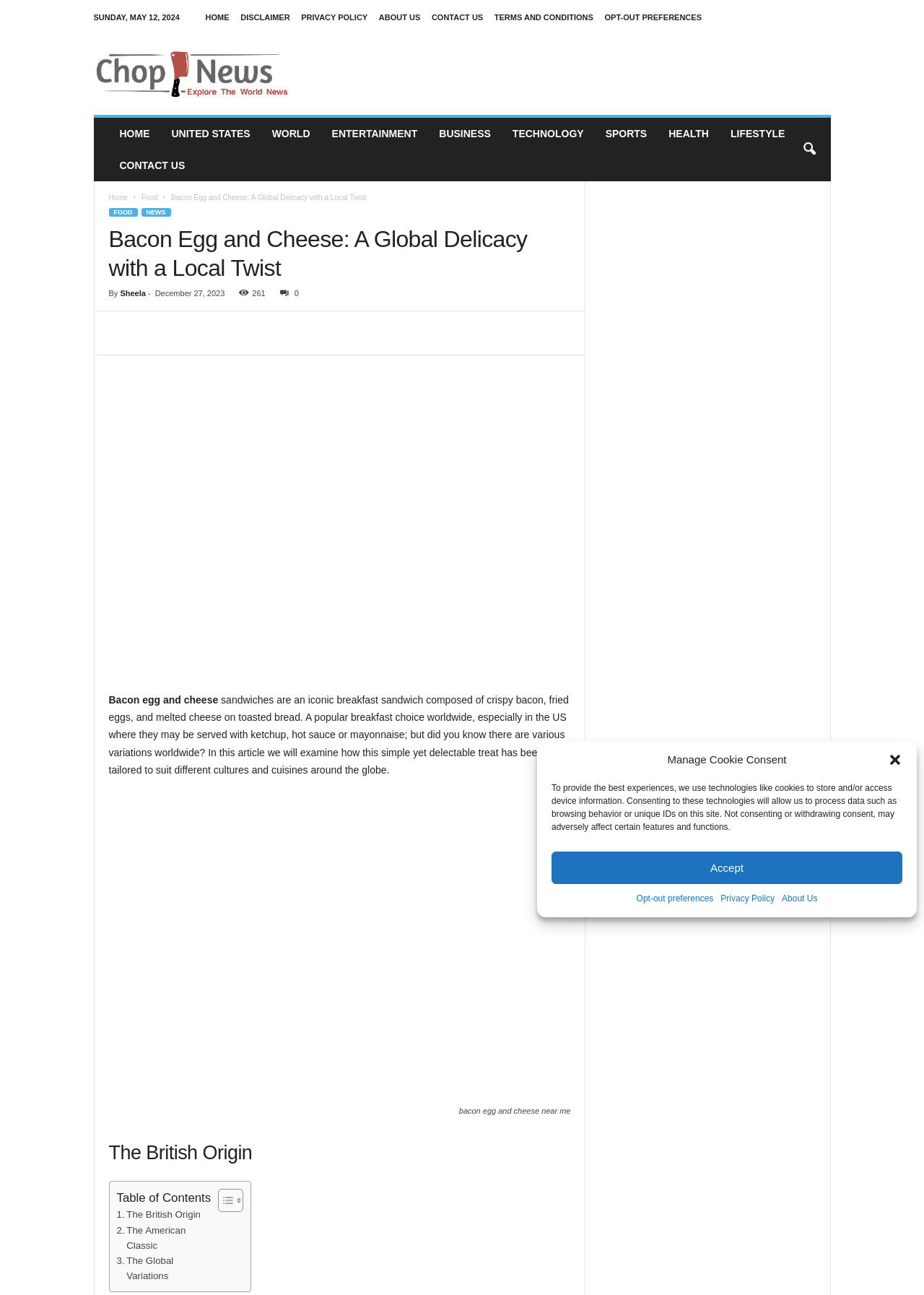Please identify the bounding box coordinates of the element I need to click to follow this instruction: "View the image of bacon egg and cheese near me".

[0.118, 0.614, 0.618, 0.851]